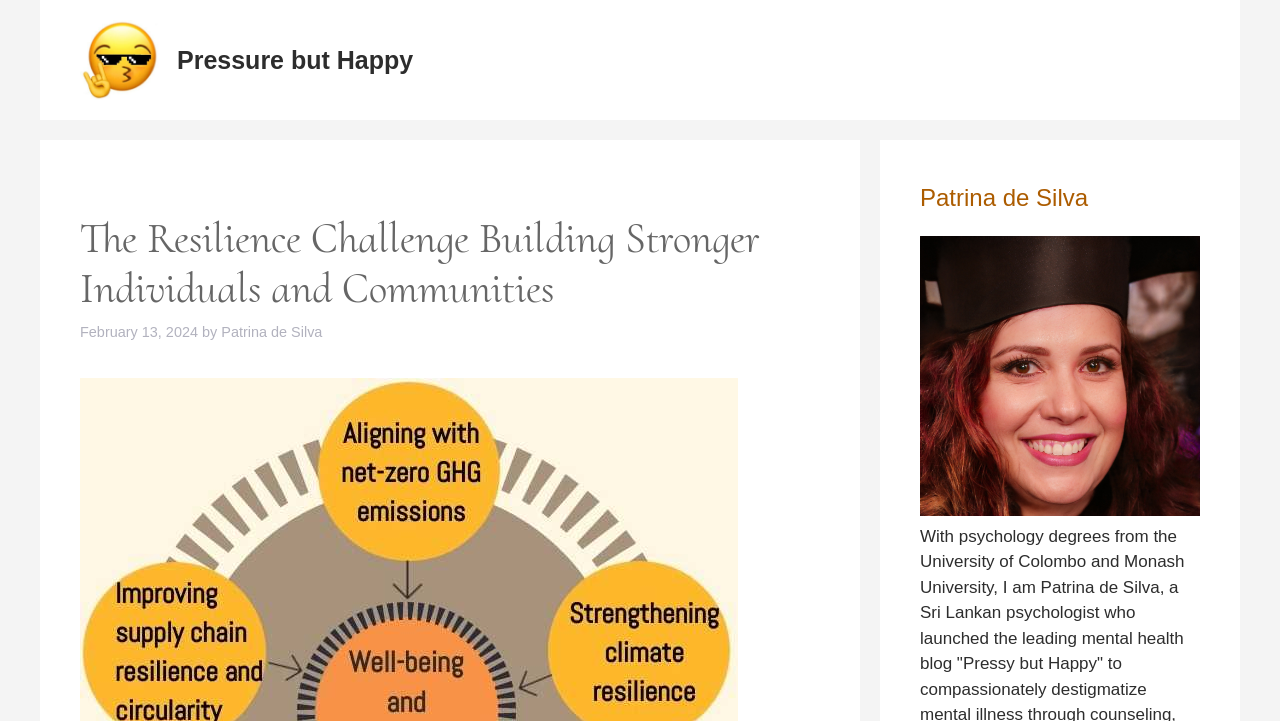Summarize the webpage with intricate details.

The webpage is about "The Resilience Challenge" and appears to be a blog post or article. At the top, there is a banner with the site's name "Pressure but Happy" and a corresponding image. Below the banner, there is a large heading that reads "The Resilience Challenge Building Stronger Individuals and Communities" which takes up a significant portion of the top section of the page.

To the right of the heading, there is a time stamp indicating that the post was published on "February 13, 2024", followed by the author's name "Patrina de Silva" which is a clickable link. There is also a smaller heading with the author's name "Patrina de Silva" located at the top right corner of the page.

The page has a total of four links, three of which are related to the author "Patrina de Silva" and one is an empty link. There are two images on the page, one is the logo of "Pressure but Happy" and the other is an image located at the bottom right corner of the page, but its content is not specified.

The meta description provides a brief introduction to the concept of resilience, stating that it is a trait that can make a difference in a world filled with uncertainty and adversity, and that it is the ability to bounce back from setbacks.